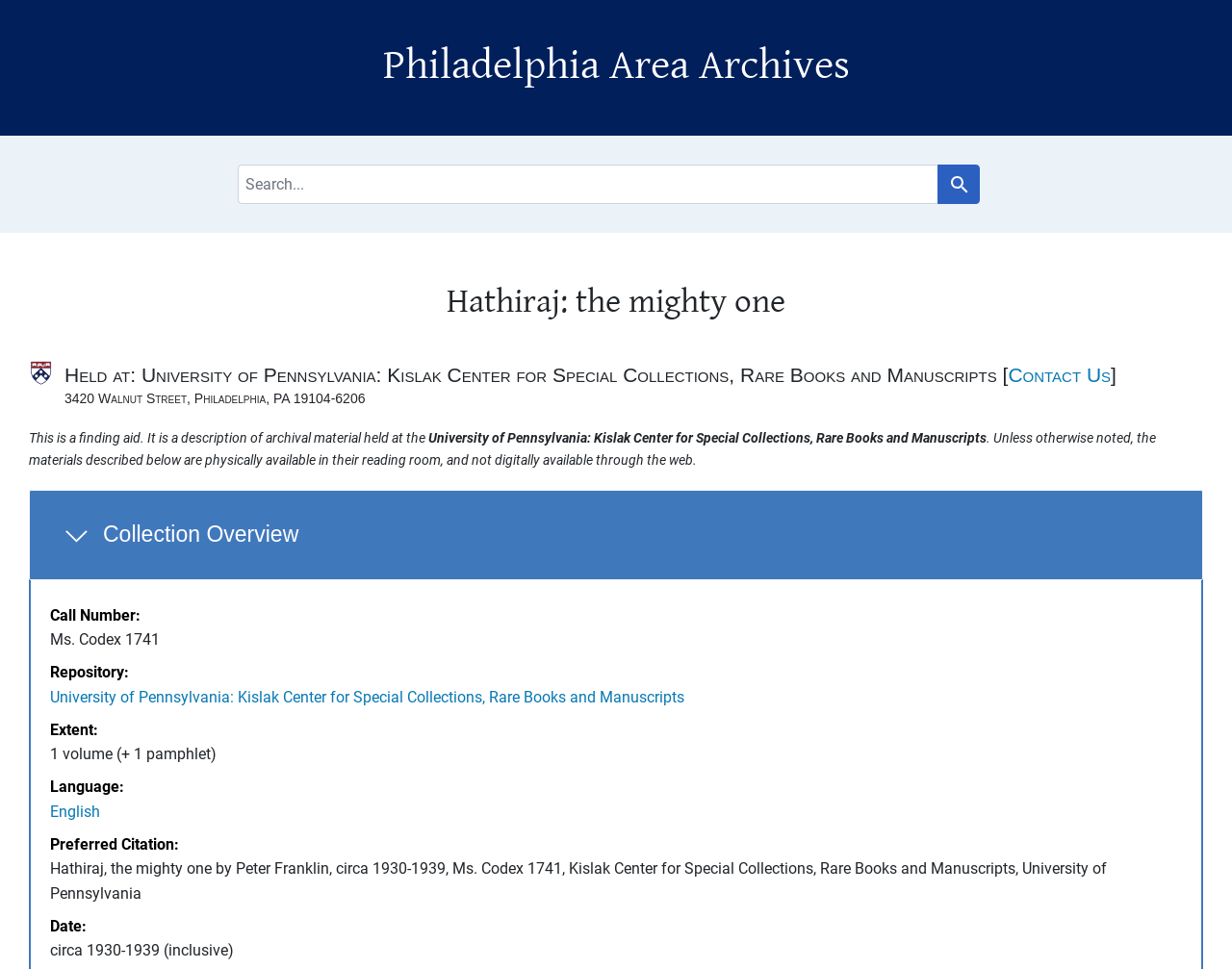Give a detailed account of the webpage, highlighting key information.

This webpage is about the archival material "Hathiraj: the mighty one" held at the University of Pennsylvania: Kislak Center for Special Collections, Rare Books and Manuscripts. At the top, there are two links, "Skip to search" and "Skip to main content", followed by a heading that reads "Philadelphia Area Archives". Below this, there is a navigation section labeled "Search" that contains a search bar and a "Search" button.

The main content of the page is divided into sections. The first section is headed "Main content" and contains a heading that reads "Hathiraj: the mighty one". Below this, there is a section labeled "Notifications". The next section provides information about the archival material, including its location, contact information, and a description of the material.

The main content of the page is organized into sections, including "Overview and metadata sections", "Collection Overview", and others. The "Collection Overview" section is expandable and contains a list of metadata about the archival material, including its call number, repository, extent, language, and preferred citation. Each metadata item is presented as a term and its corresponding detail.

Throughout the page, there are several links to other pages, including "Contact Us" and "University of Pennsylvania: Kislak Center for Special Collections, Rare Books and Manuscripts". The page also contains several static text elements that provide additional information about the archival material.